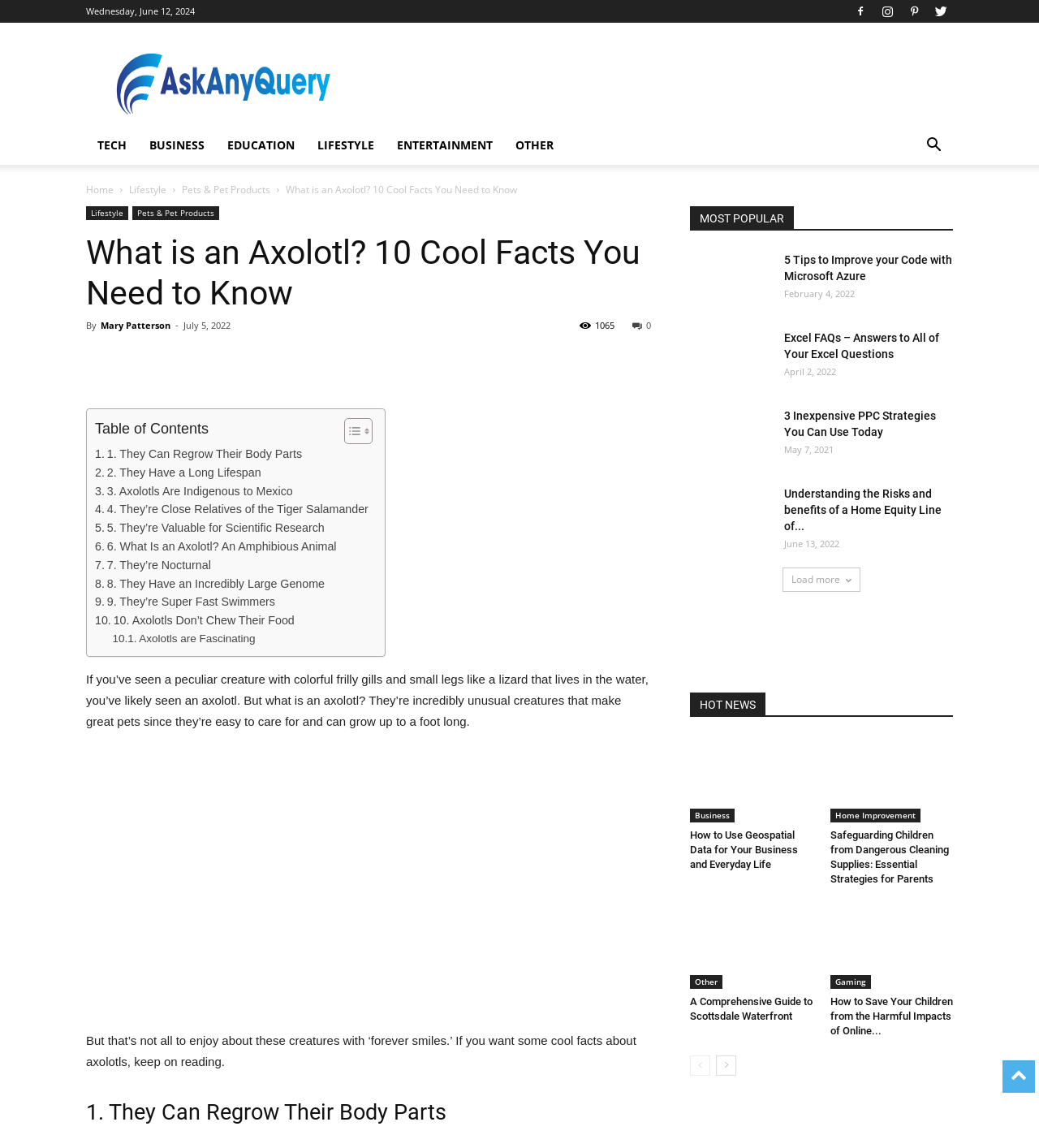Please pinpoint the bounding box coordinates for the region I should click to adhere to this instruction: "Click on 'top 3 fans attraction'".

None